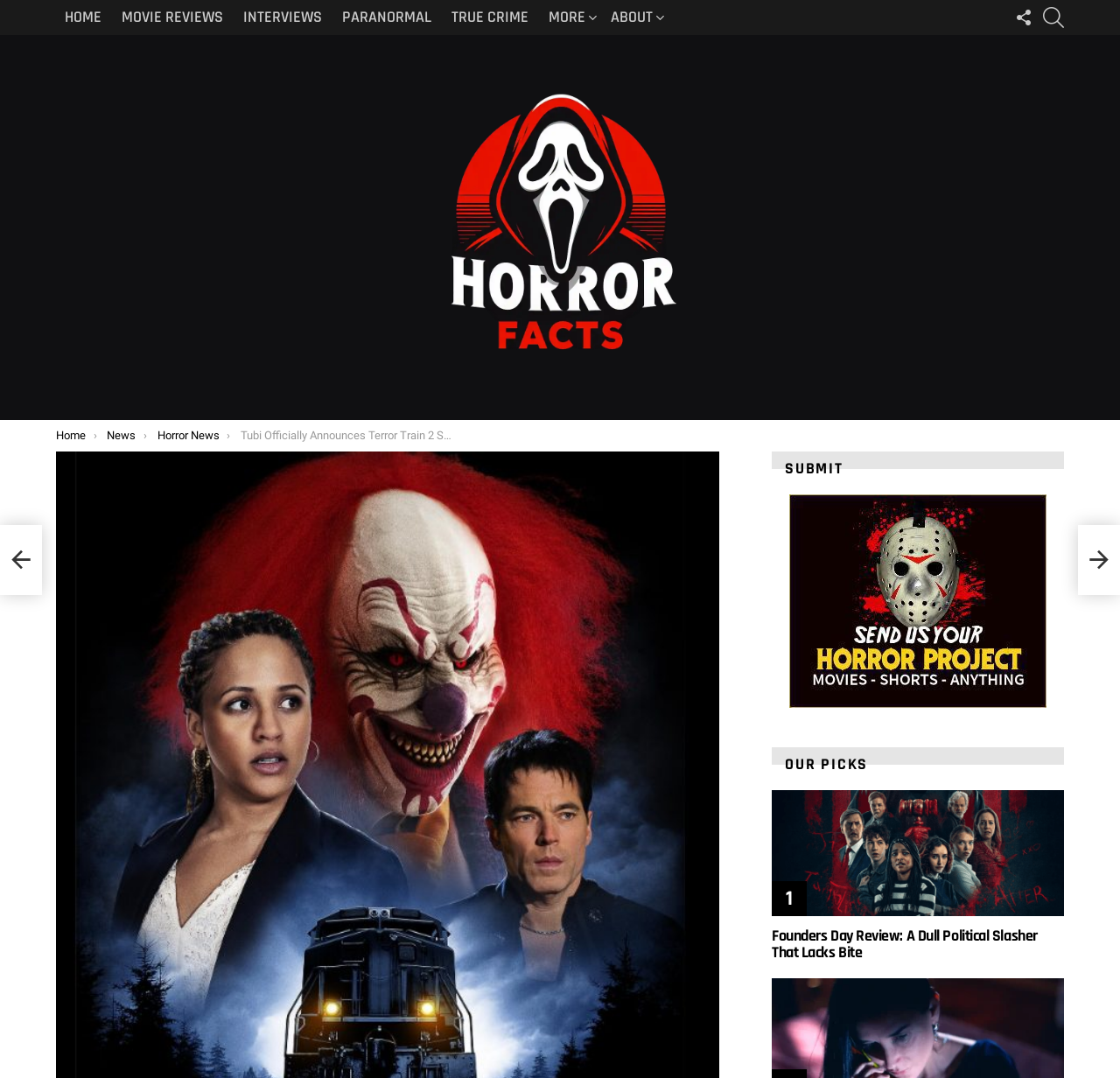Respond with a single word or phrase to the following question: What is the category of the article 'Founders Day Review: A Dull Political Slasher That Lacks Bite'?

Horror News